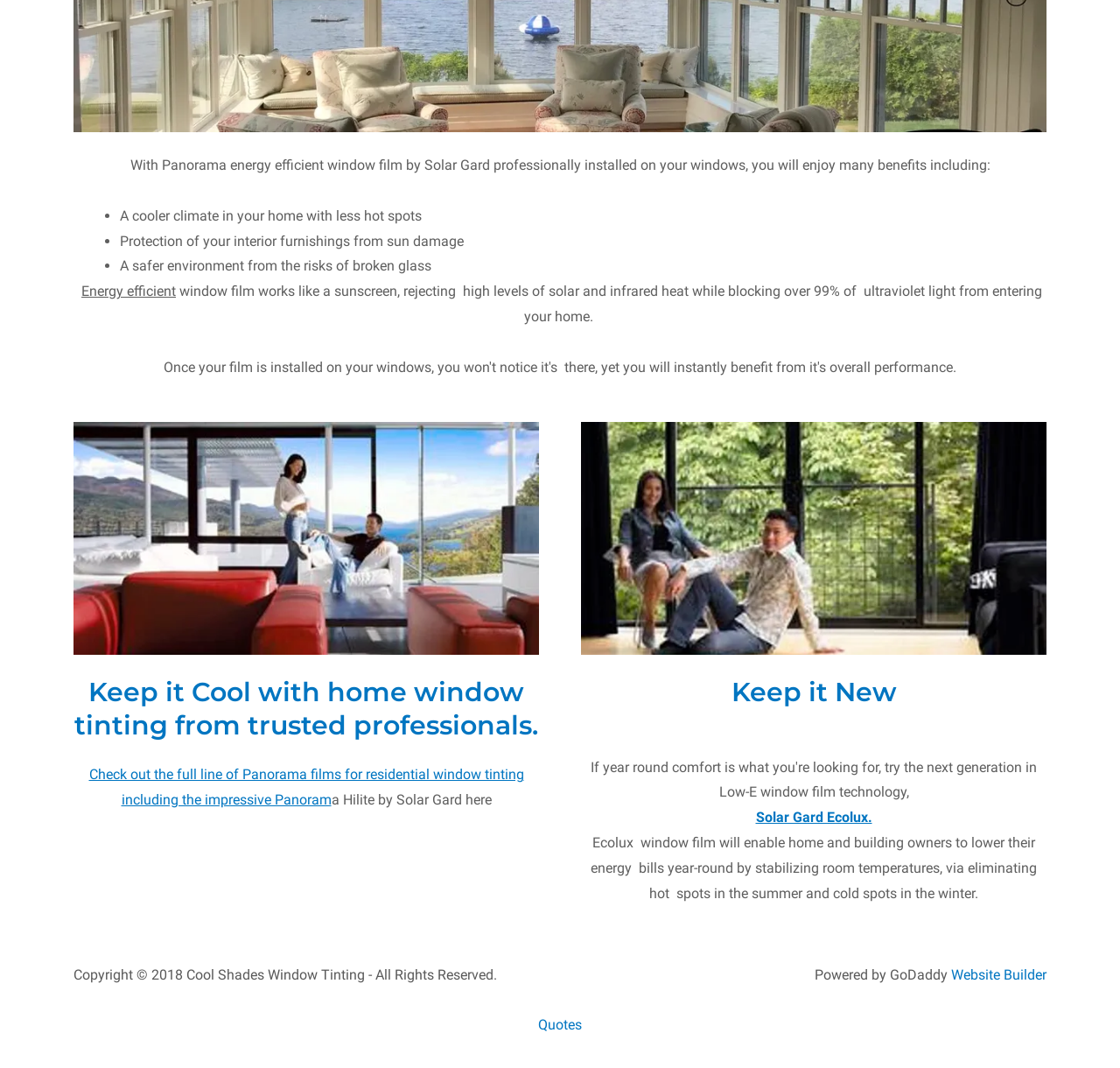Using the webpage screenshot, find the UI element described by Solar Gard Ecolux.. Provide the bounding box coordinates in the format (top-left x, top-left y, bottom-right x, bottom-right y), ensuring all values are floating point numbers between 0 and 1.

[0.675, 0.758, 0.779, 0.773]